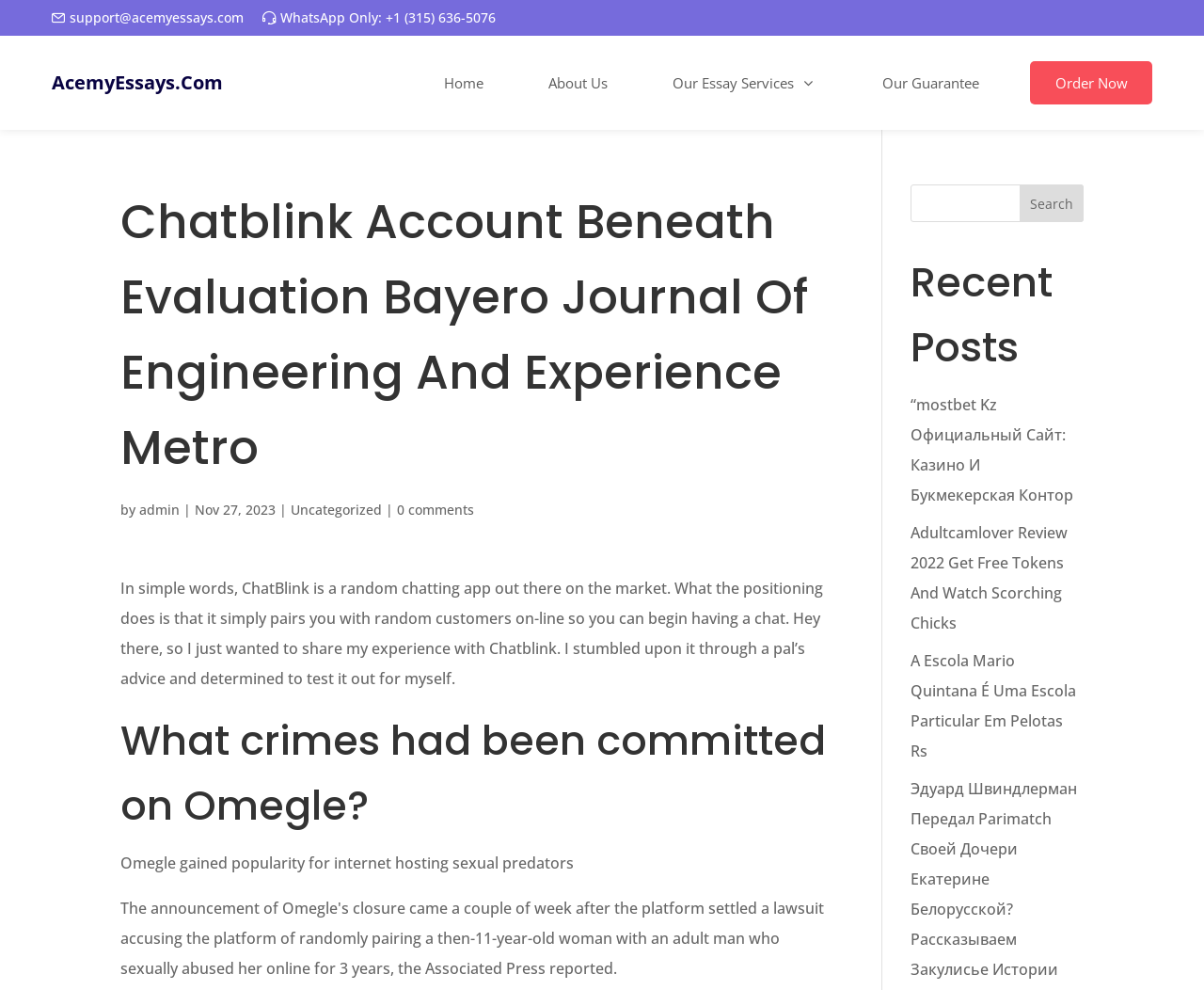Please extract the primary headline from the webpage.

Chatblink Account Beneath Evaluation Bayero Journal Of Engineering And Experience Metro